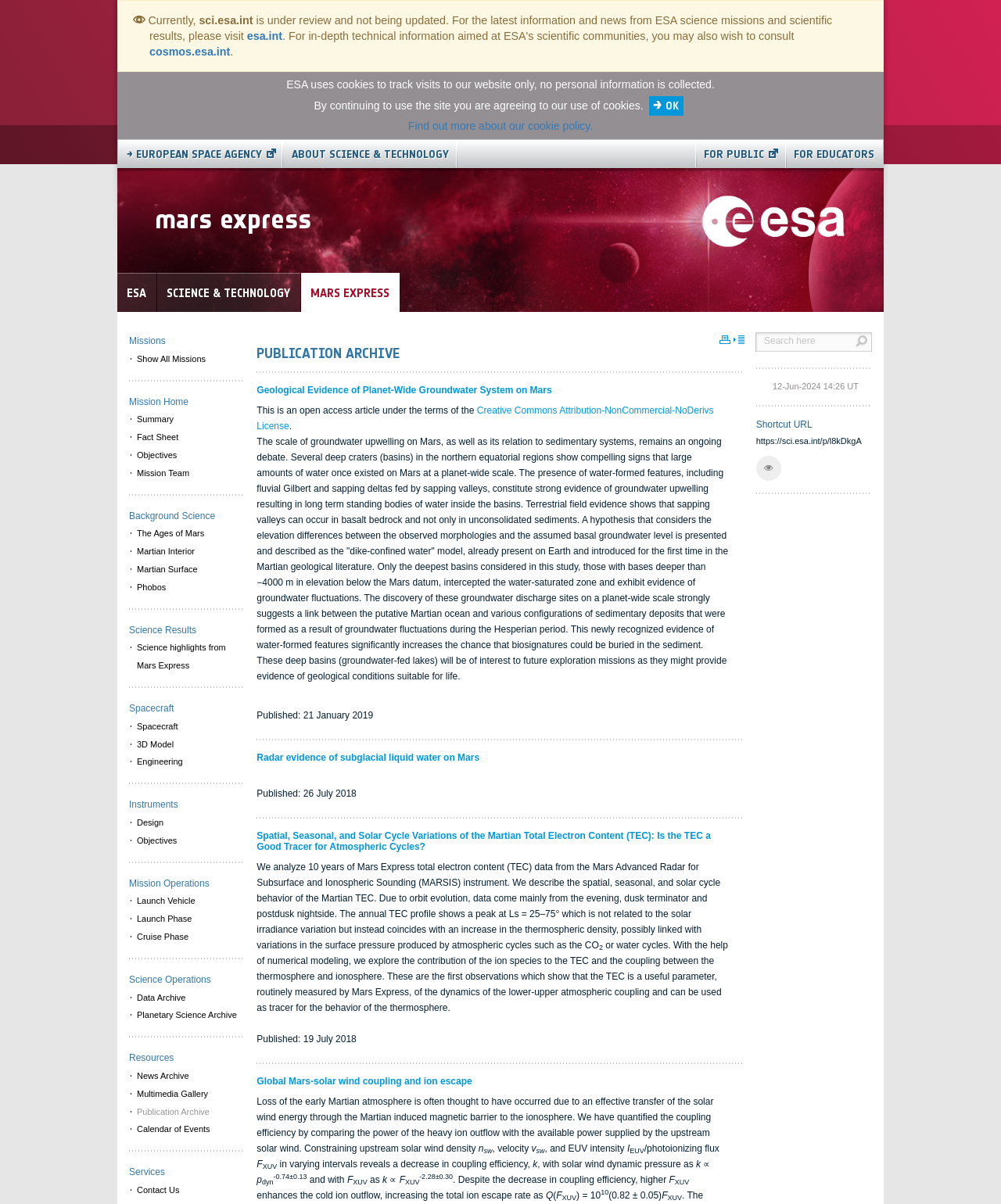Provide the bounding box coordinates of the area you need to click to execute the following instruction: "Visit the Science & Technology page".

[0.157, 0.227, 0.3, 0.26]